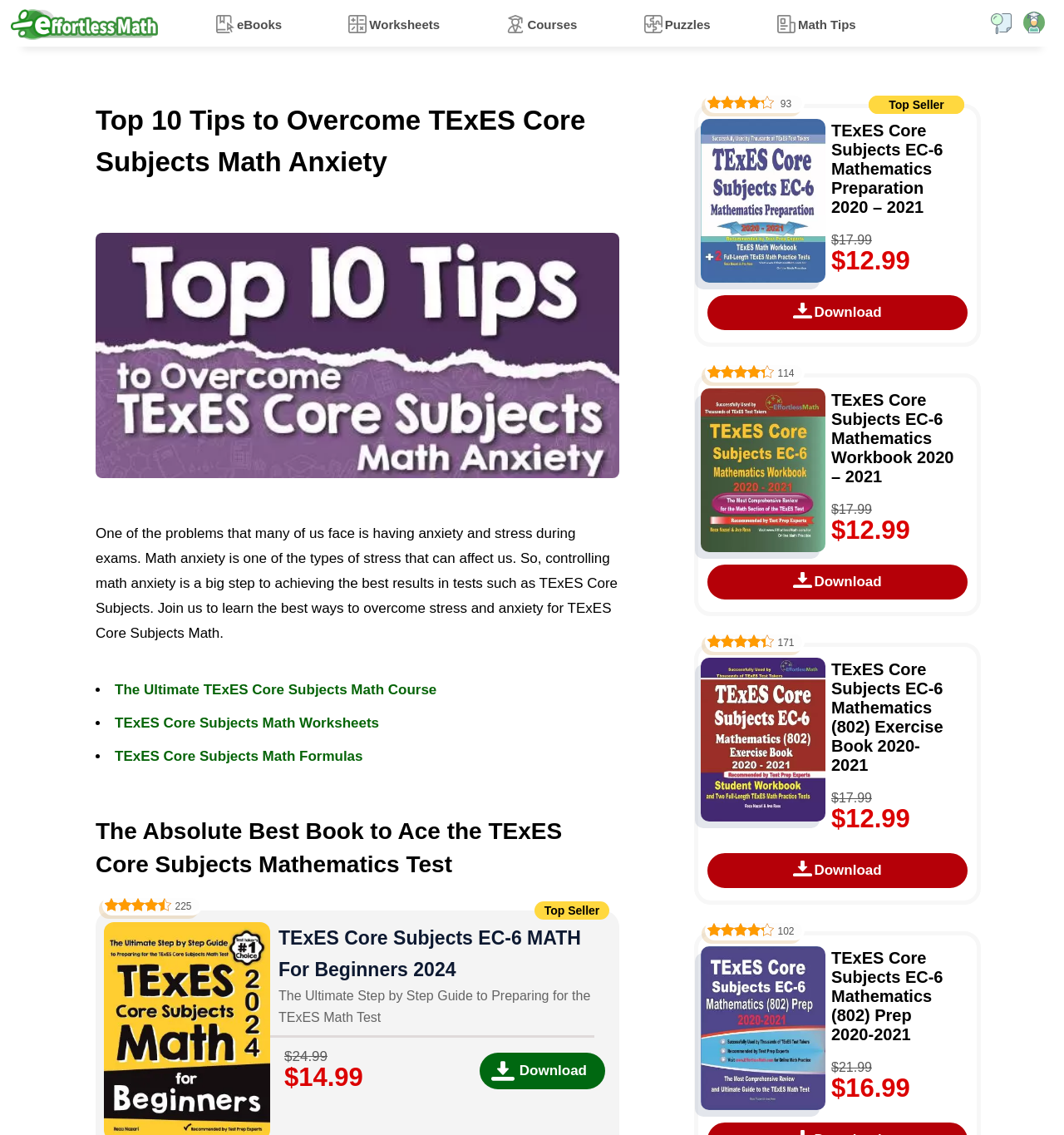Provide the bounding box coordinates of the HTML element this sentence describes: "spencer".

None